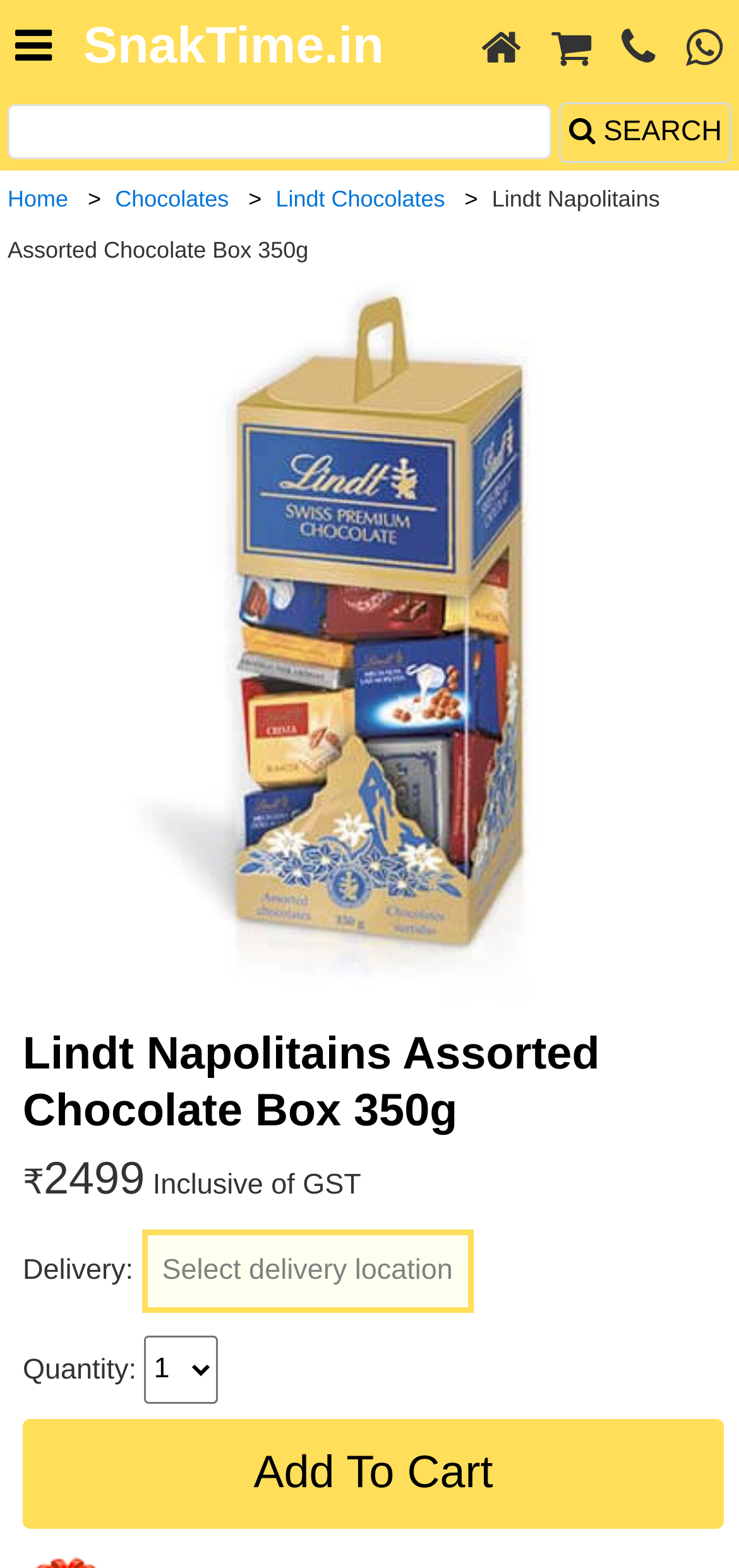Please find and report the bounding box coordinates of the element to click in order to perform the following action: "Search for products". The coordinates should be expressed as four float numbers between 0 and 1, in the format [left, top, right, bottom].

[0.757, 0.065, 0.99, 0.104]